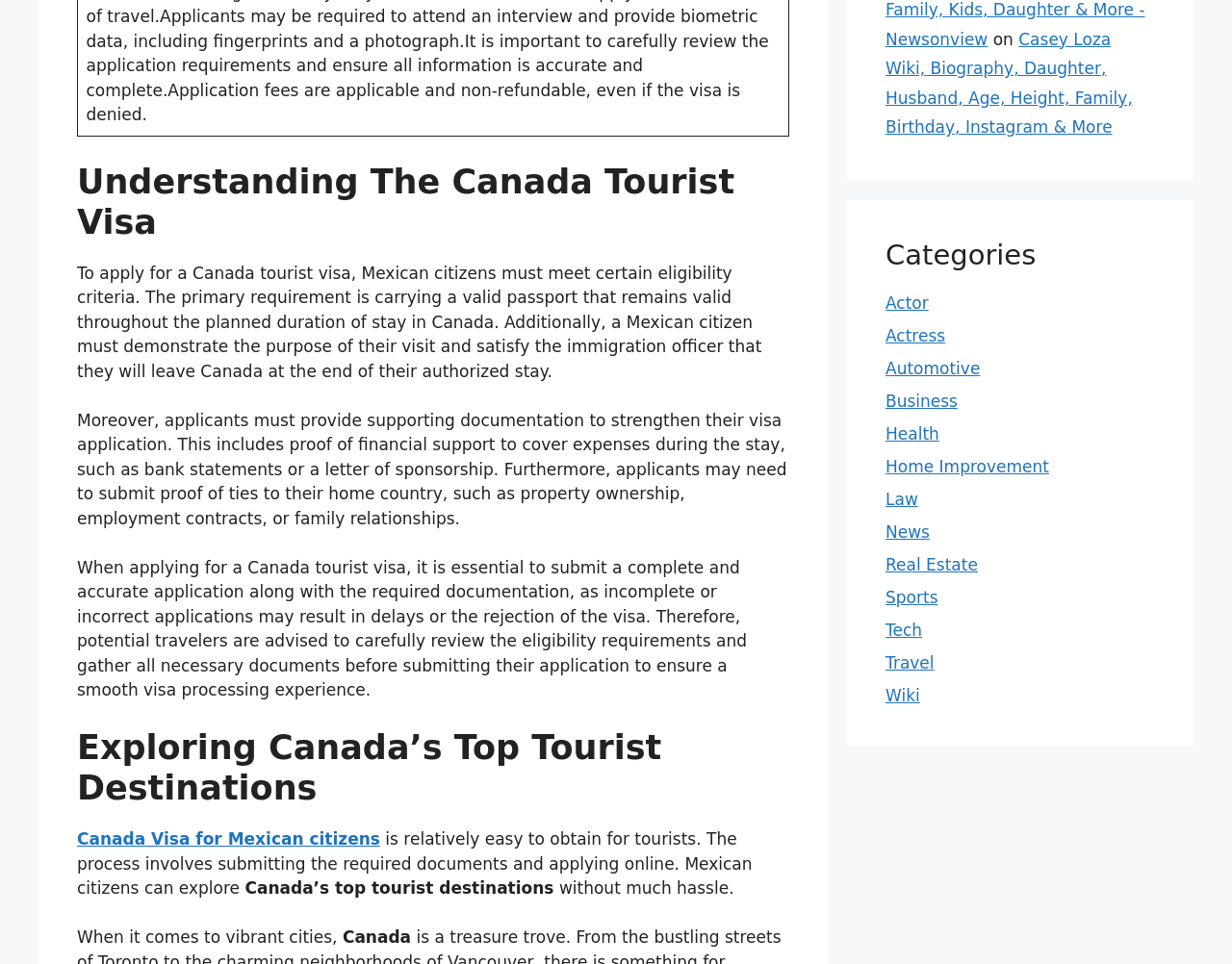Answer the question briefly using a single word or phrase: 
What is the consequence of submitting an incomplete or incorrect visa application?

Delays or rejection